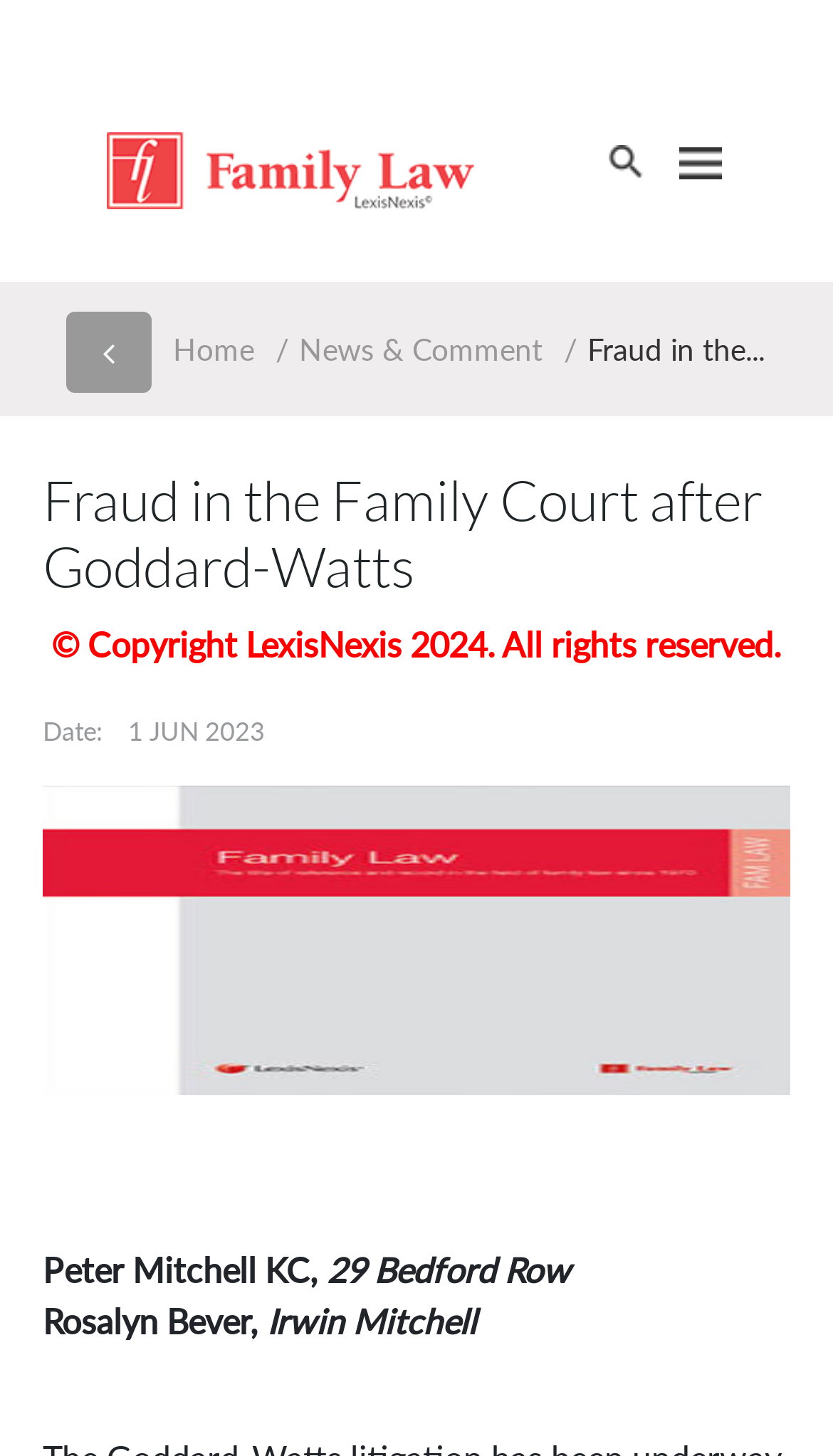What is the name of the law firm mentioned?
Could you please answer the question thoroughly and with as much detail as possible?

I found the law firm name by looking at the StaticText element with the content '29 Bedford Row' which is adjacent to the name 'Peter Mitchell KC'.